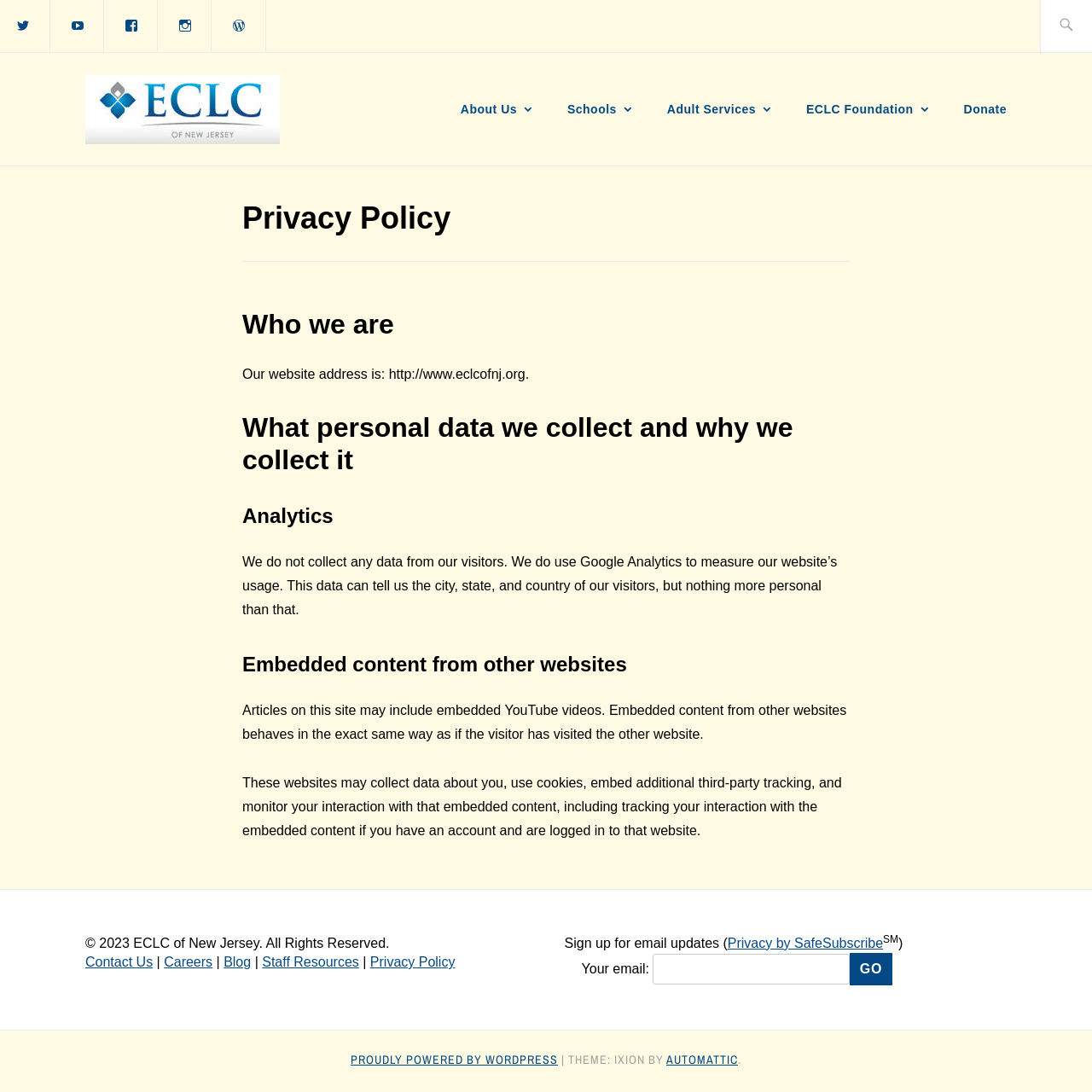What is the name of the organization?
Give a one-word or short phrase answer based on the image.

ECLC of New Jersey